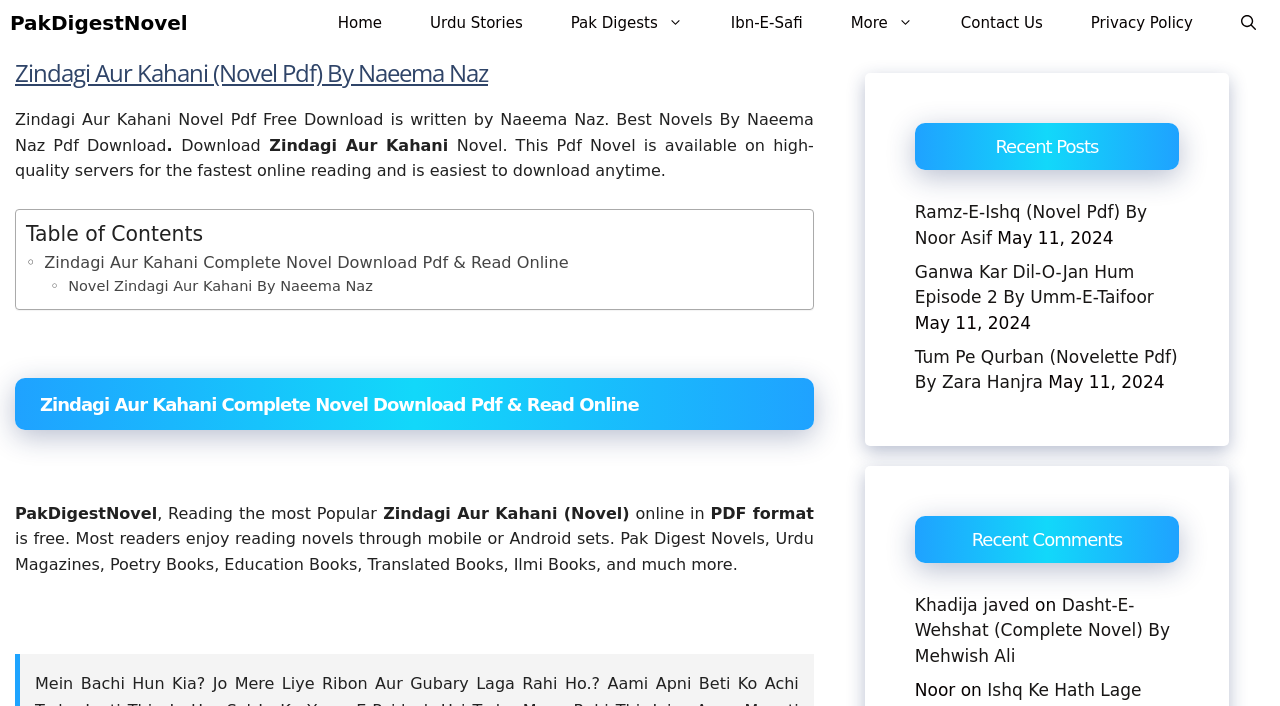Provide a short answer using a single word or phrase for the following question: 
What is the format of the novel available for download?

PDF